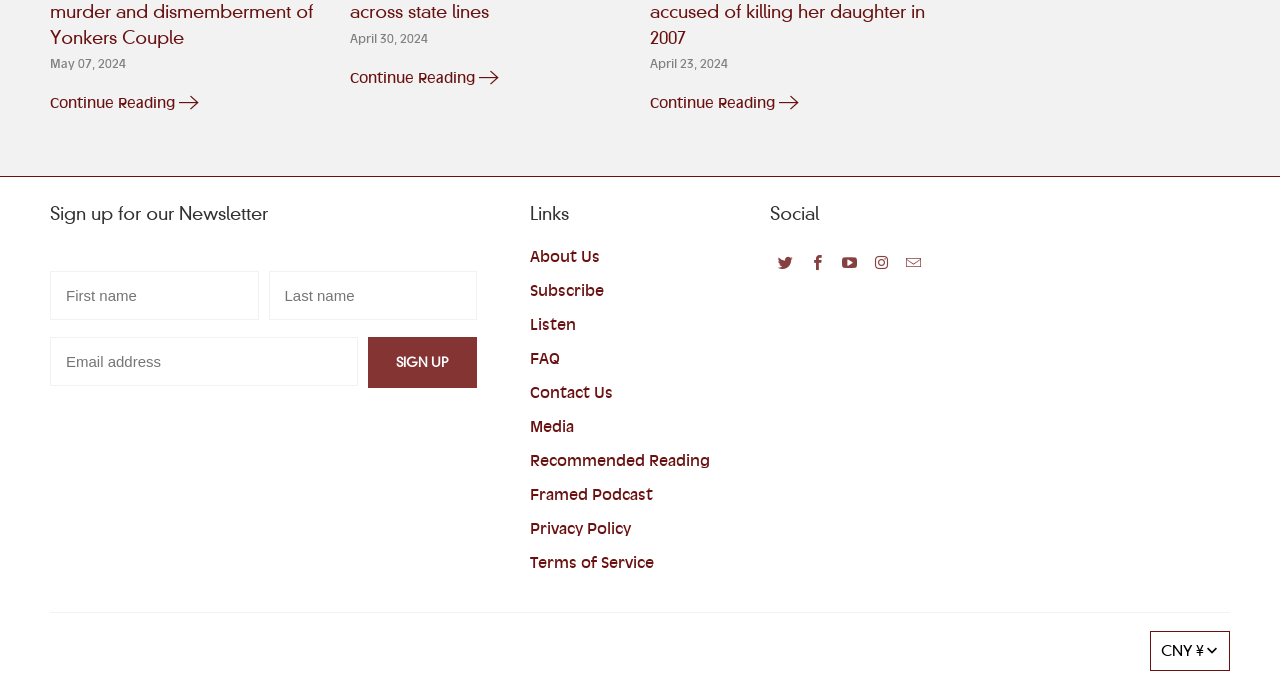Use a single word or phrase to answer the question:
What is the required field in the newsletter sign-up form?

Email address